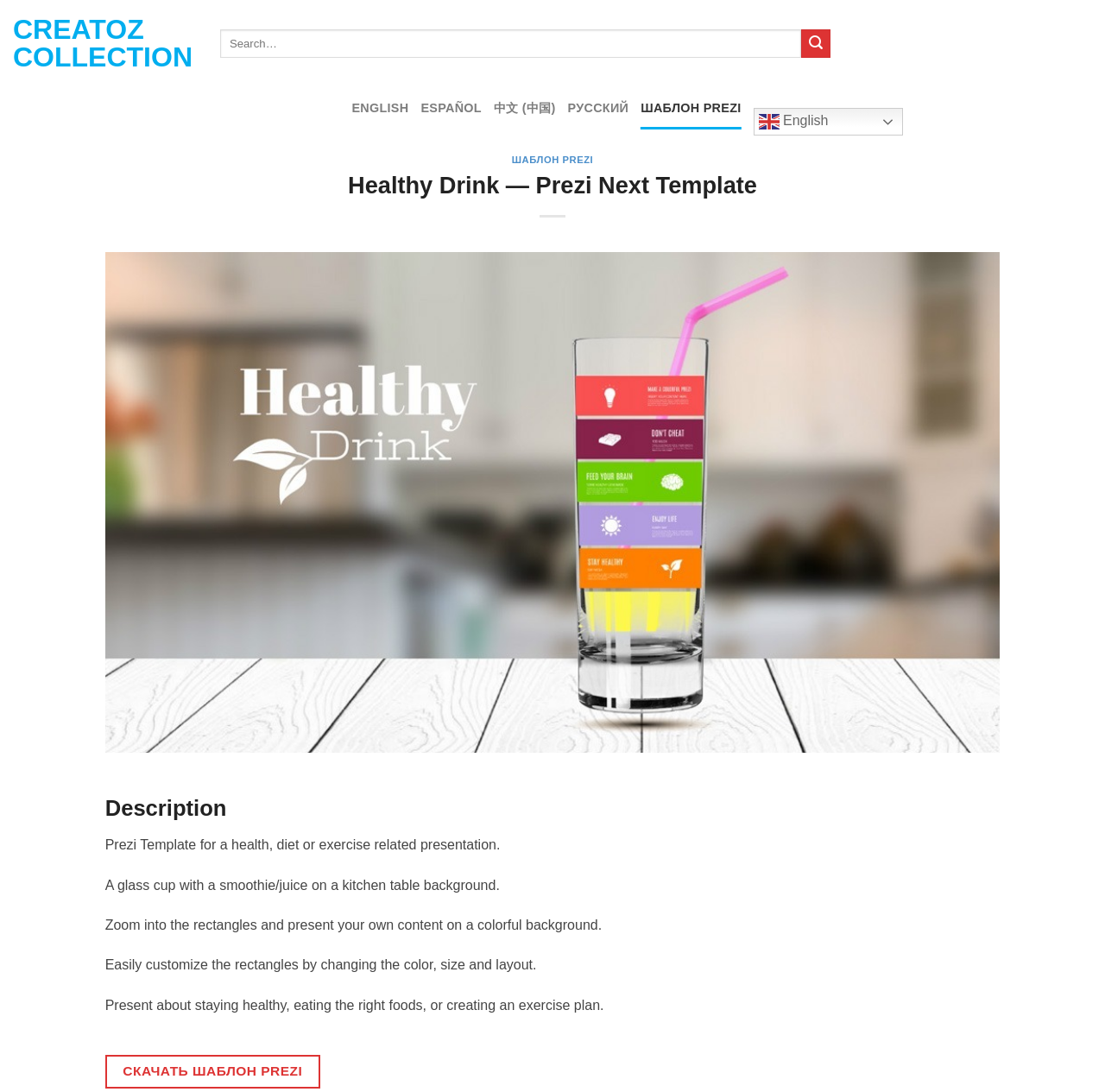Provide the bounding box coordinates of the section that needs to be clicked to accomplish the following instruction: "Visit Creatoz collection."

[0.012, 0.014, 0.176, 0.065]